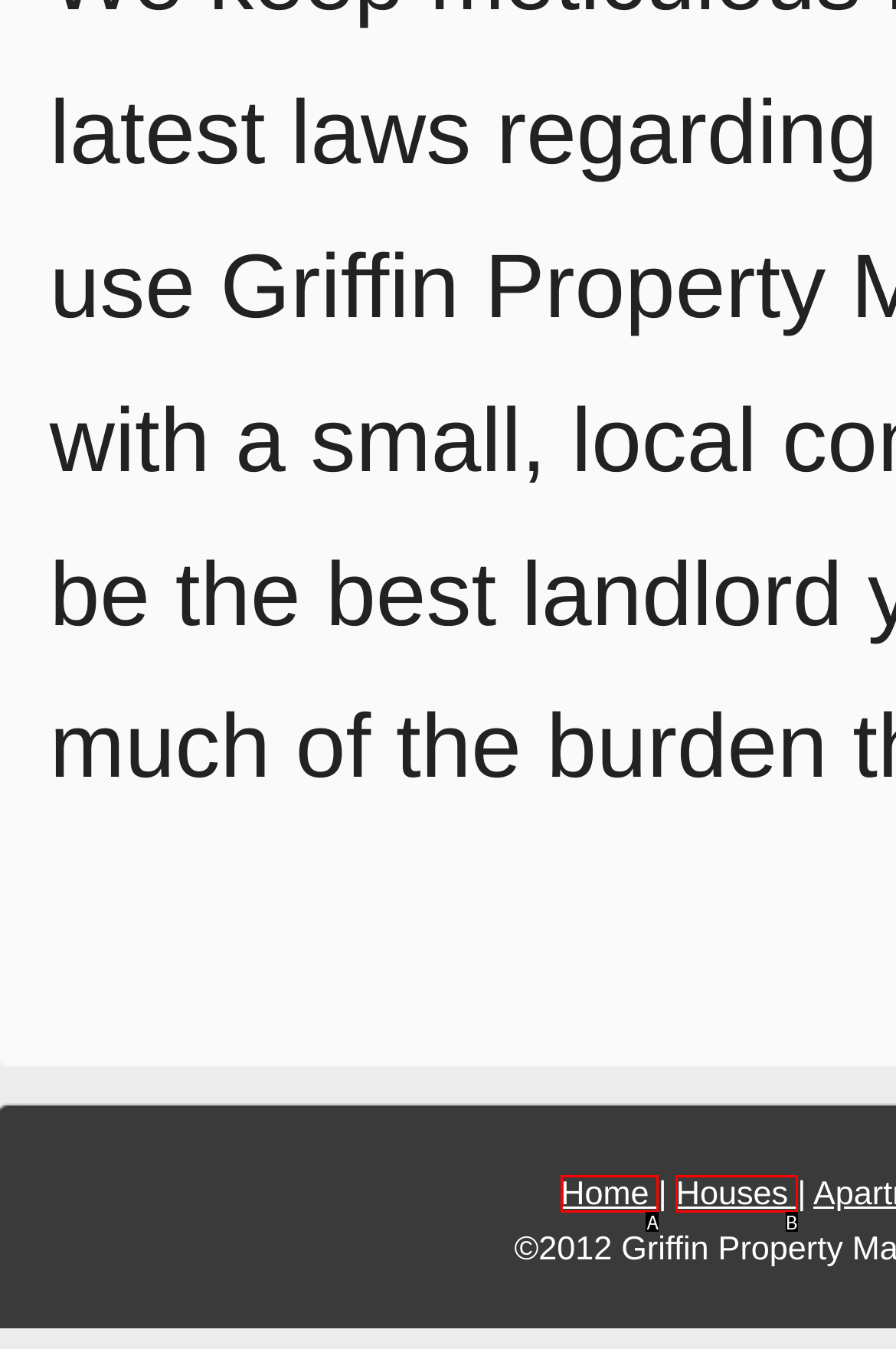From the options presented, which lettered element matches this description: Houses
Reply solely with the letter of the matching option.

B